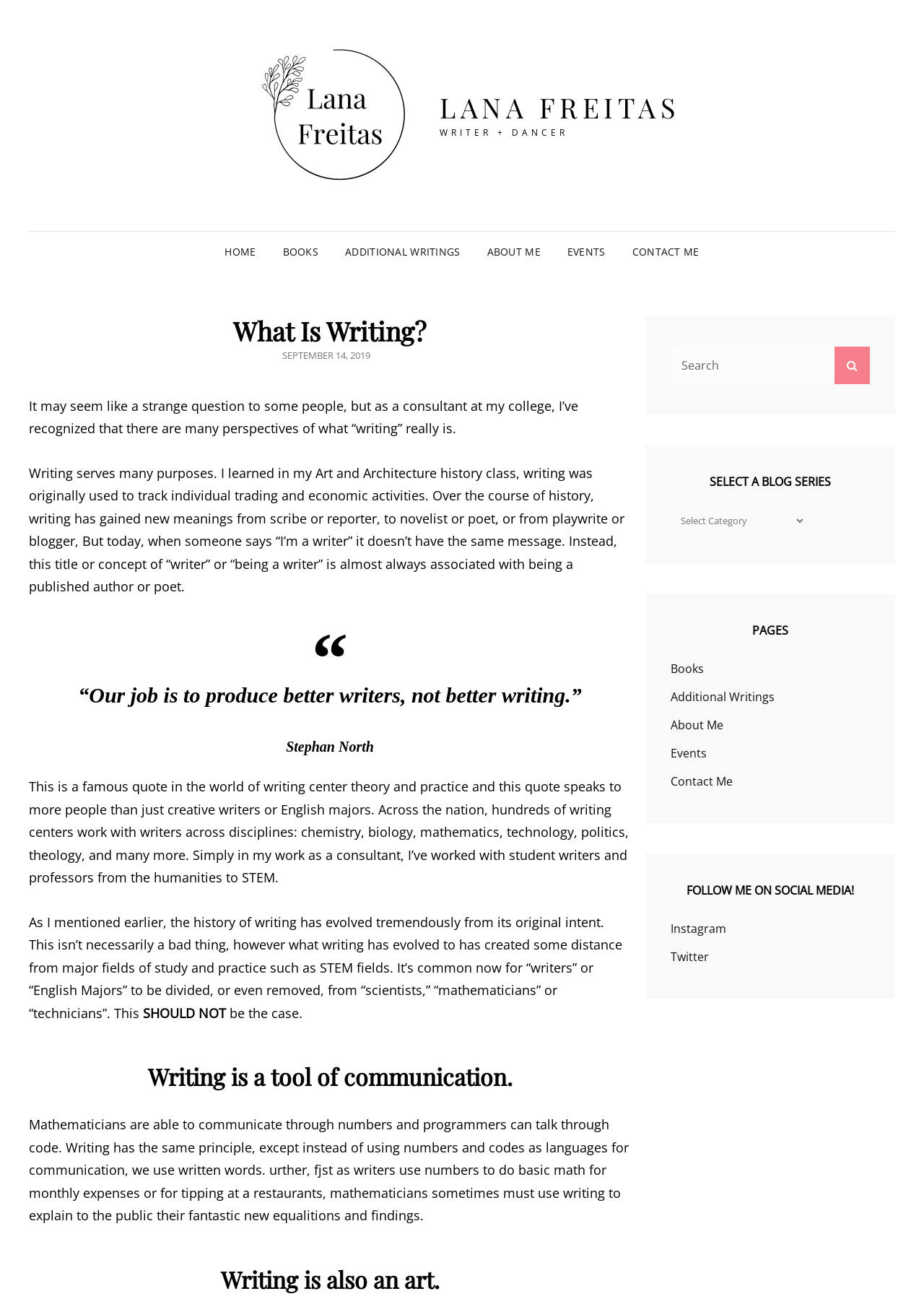How many links are there in the Primary Menu?
Please interpret the details in the image and answer the question thoroughly.

The Primary Menu is a navigation element that contains 7 links: 'HOME', 'BOOKS', 'ADDITIONAL WRITINGS', 'ABOUT ME', 'EVENTS', 'CONTACT ME'.